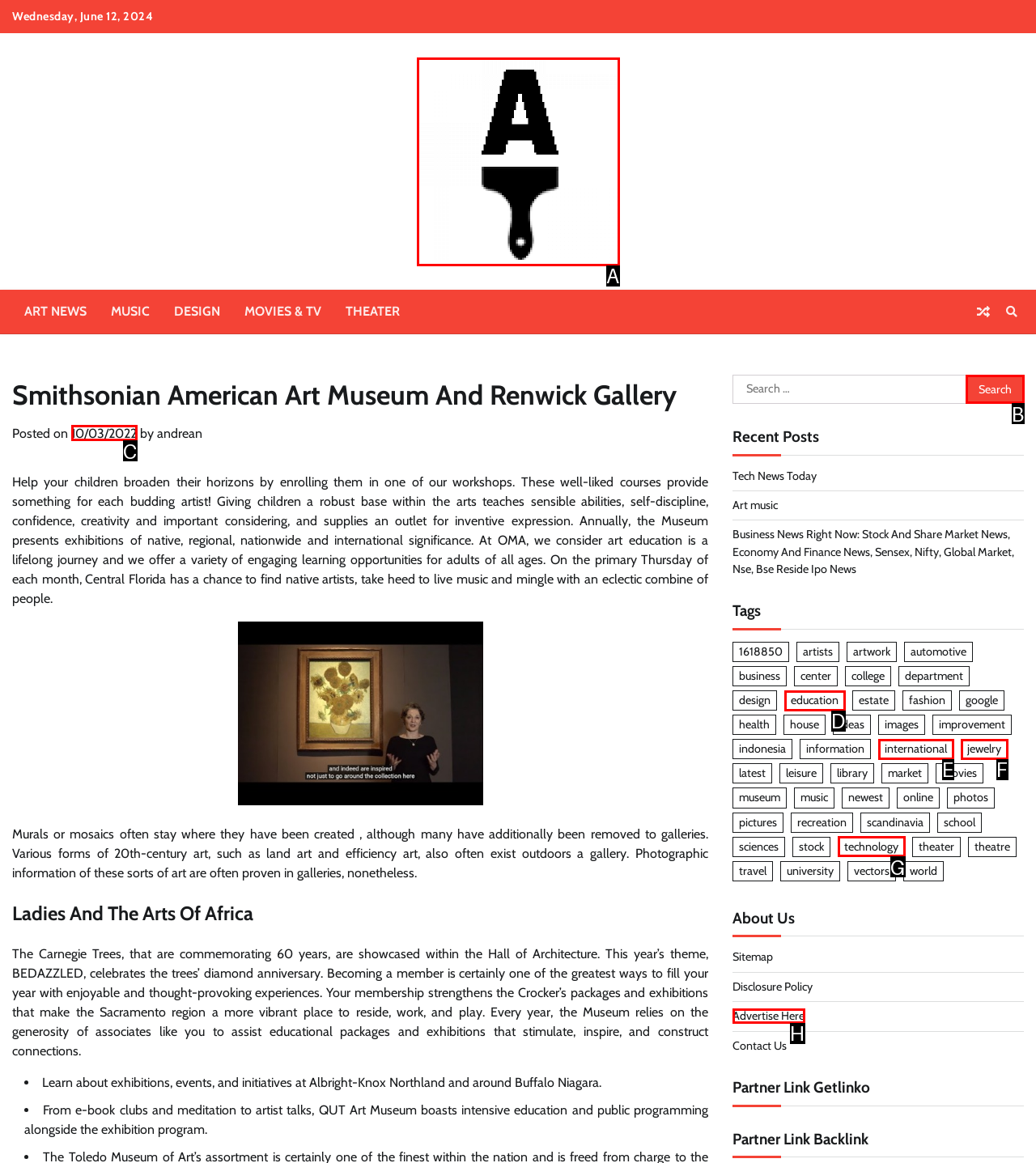Match the description: parent_node: Search for: value="Search" to the appropriate HTML element. Respond with the letter of your selected option.

B